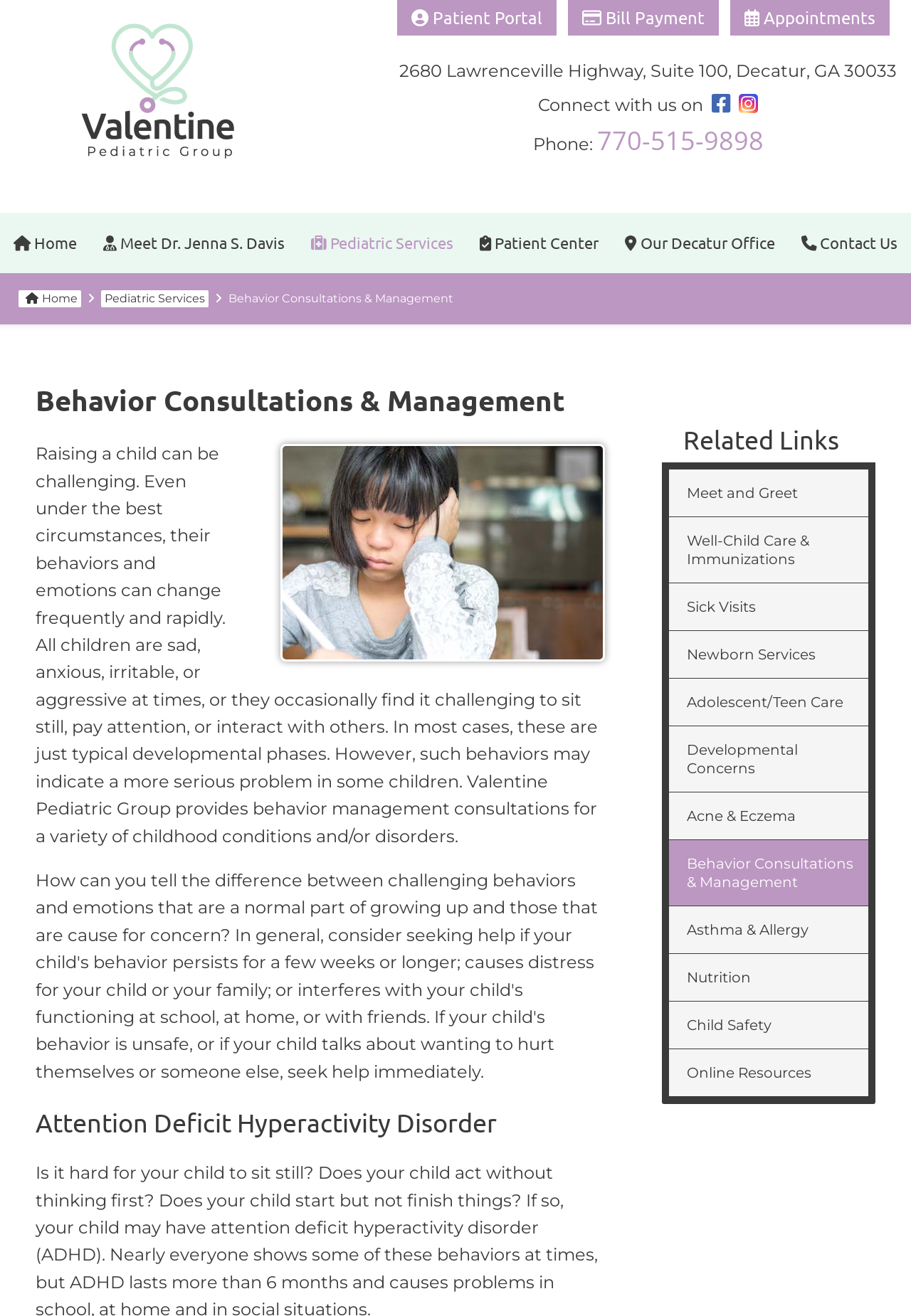What is the name of the pediatric group?
Examine the image and give a concise answer in one word or a short phrase.

Valentine Pediatric Group